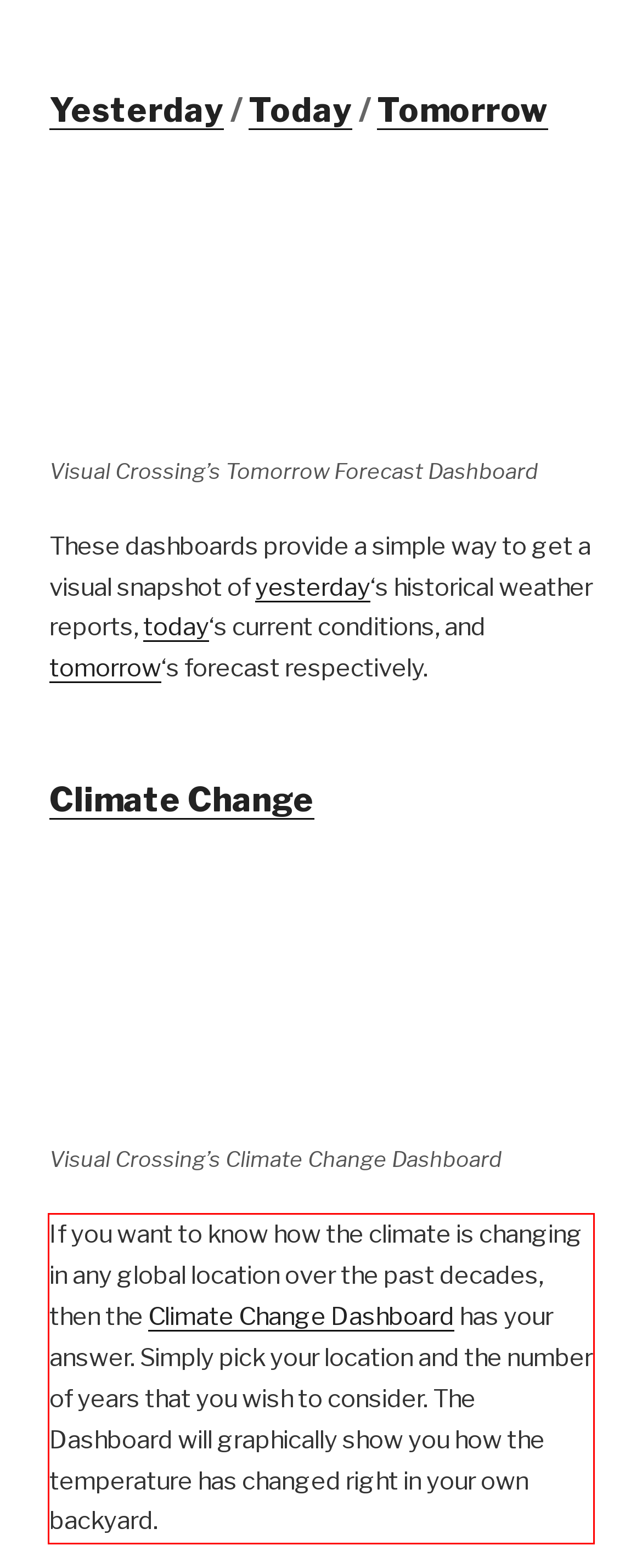You are provided with a screenshot of a webpage that includes a red bounding box. Extract and generate the text content found within the red bounding box.

If you want to know how the climate is changing in any global location over the past decades, then the Climate Change Dashboard has your answer. Simply pick your location and the number of years that you wish to consider. The Dashboard will graphically show you how the temperature has changed right in your own backyard.